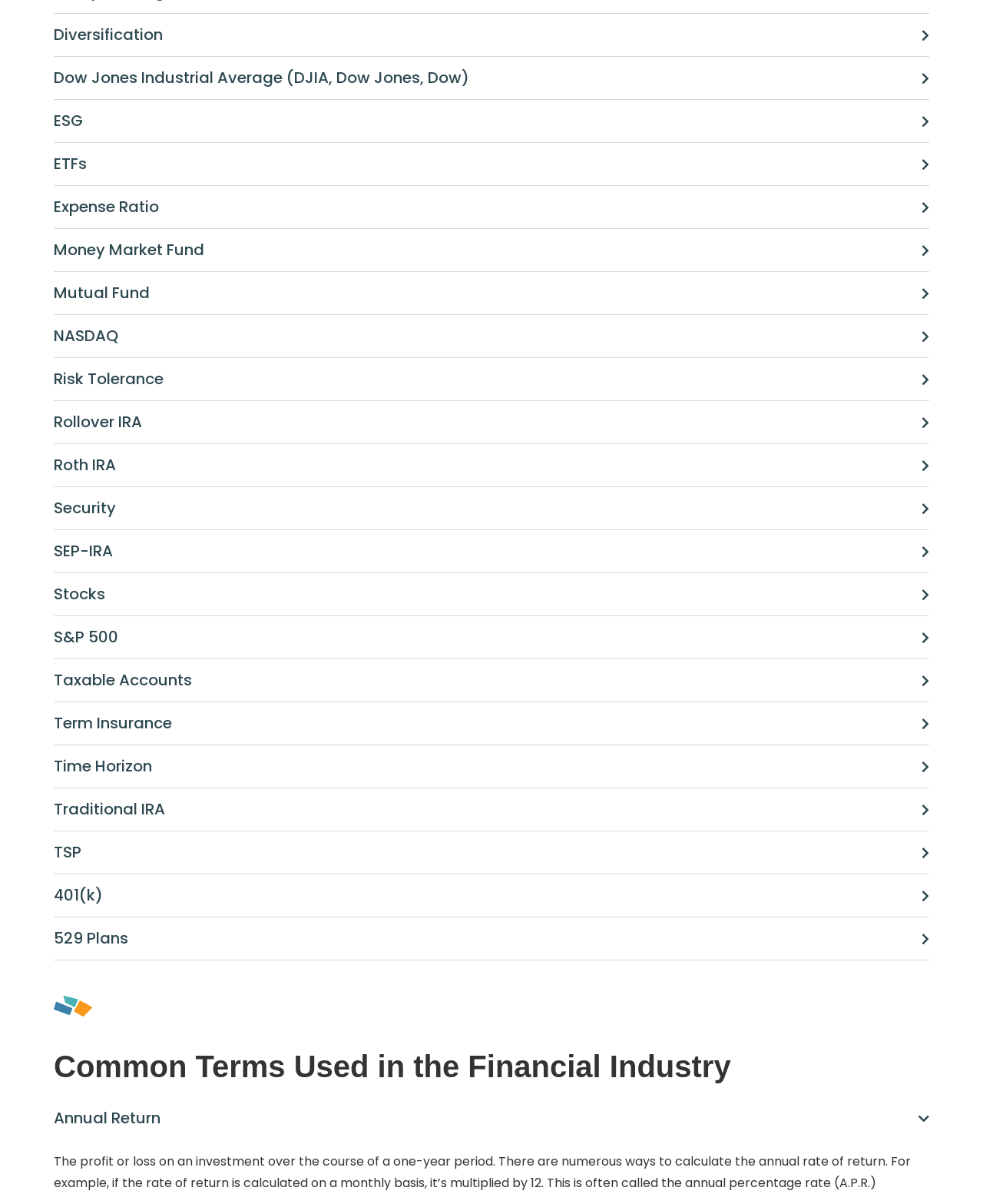What is the definition of Annual Return?
Answer the question using a single word or phrase, according to the image.

Profit or loss on an investment over a one-year period